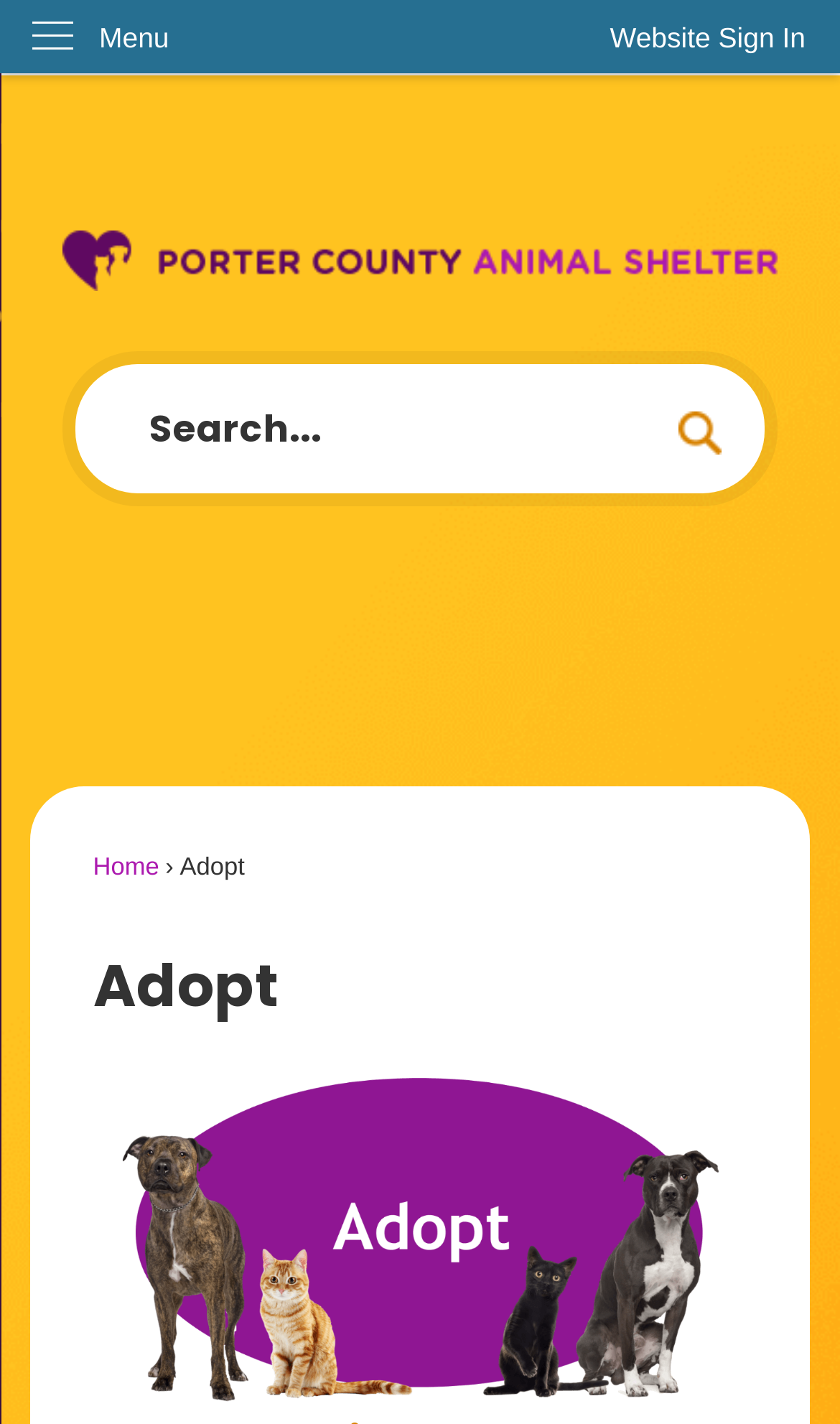Please examine the image and answer the question with a detailed explanation:
Is there a login feature on this website?

The presence of a 'Website Sign In' button suggests that users can log in to the website, possibly to access additional features or personalized content related to pet adoption.